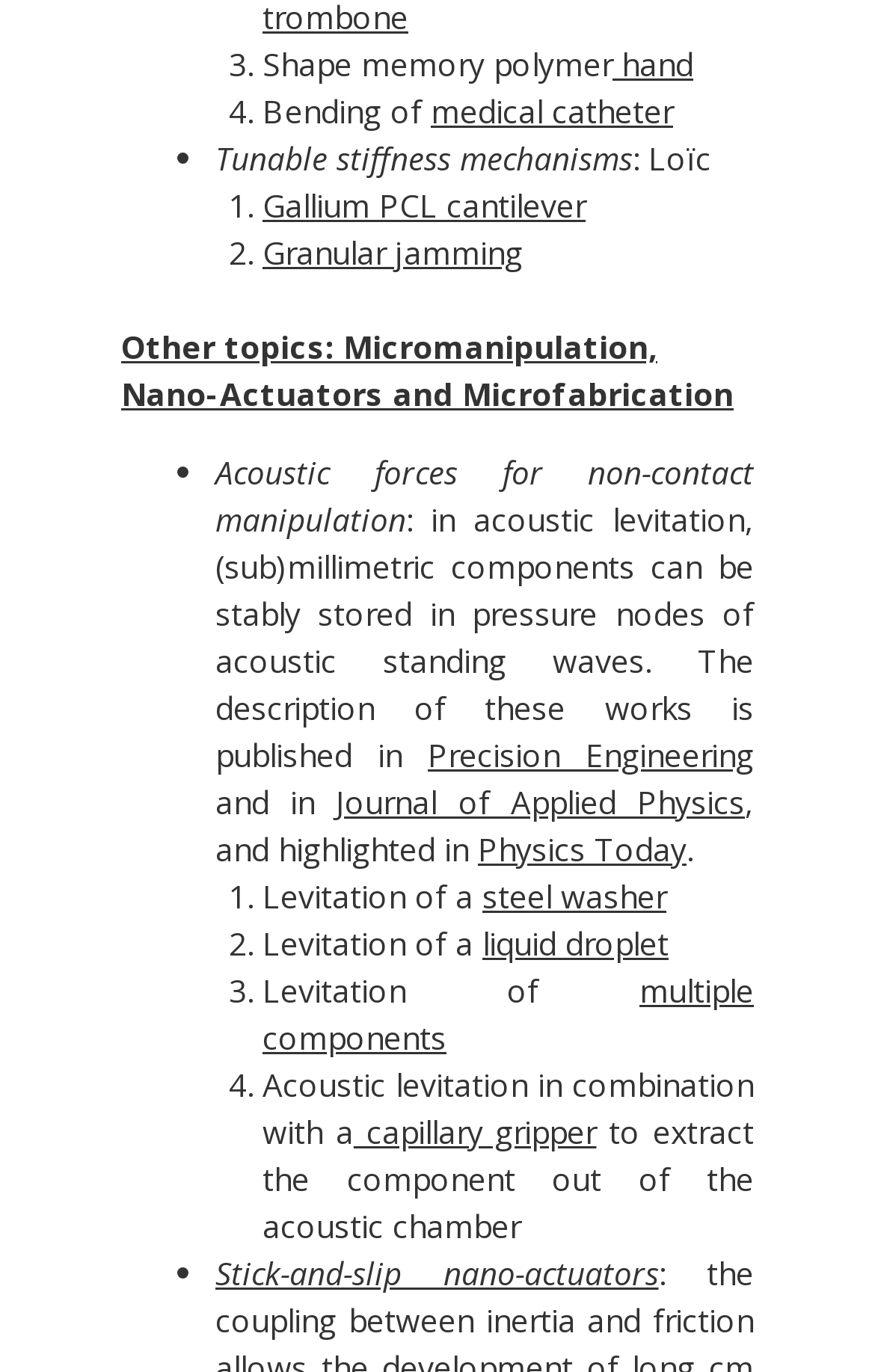Respond to the question below with a single word or phrase:
What is the application of acoustic forces mentioned in the text?

non-contact manipulation